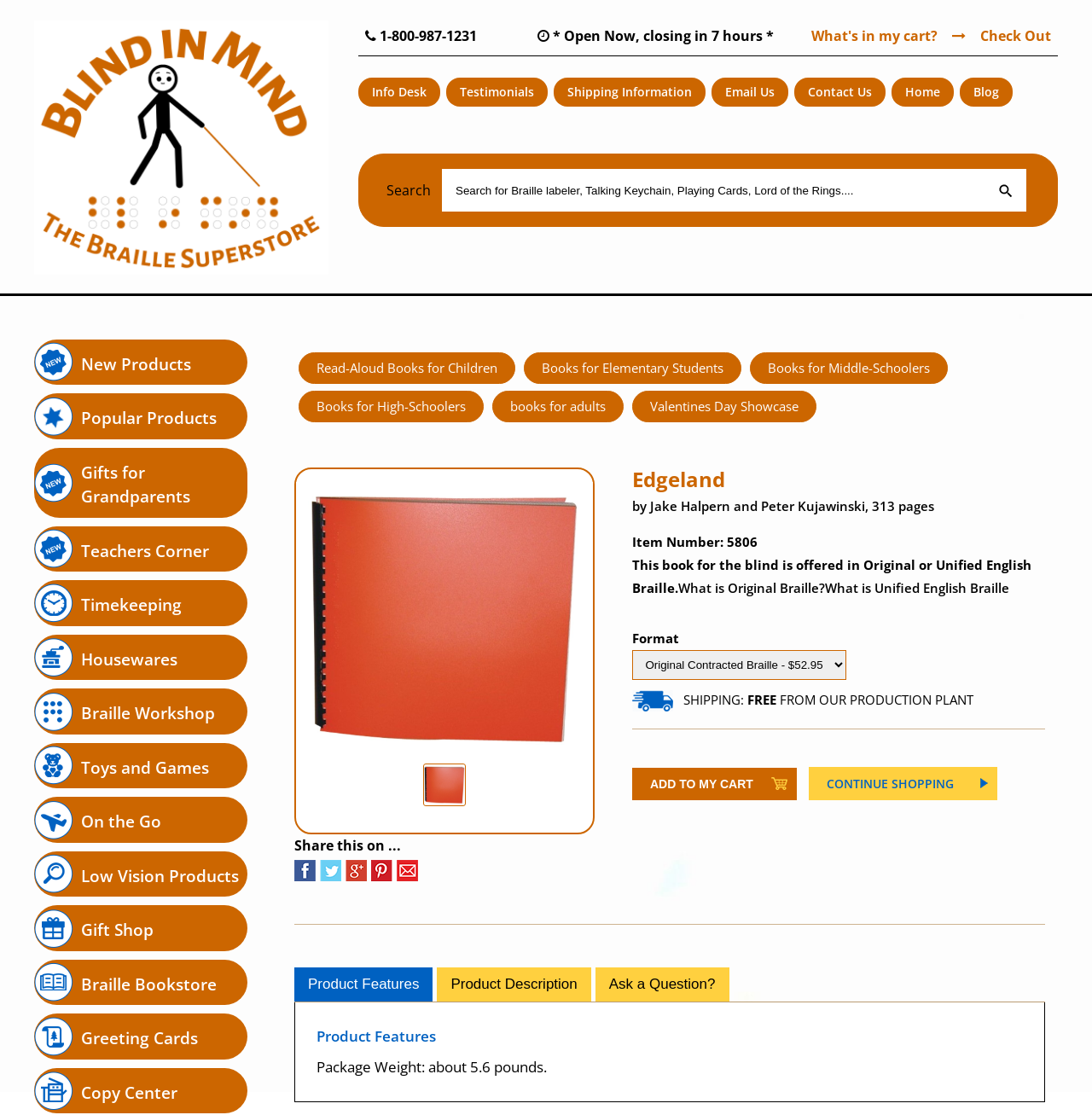What is the current status of the store?
Give a thorough and detailed response to the question.

I found the current status of the store by looking at the top navigation bar, where I saw a static text element with the text '* Open Now, closing in 7 hours *'. This indicates that the store is currently open and will close in 7 hours.